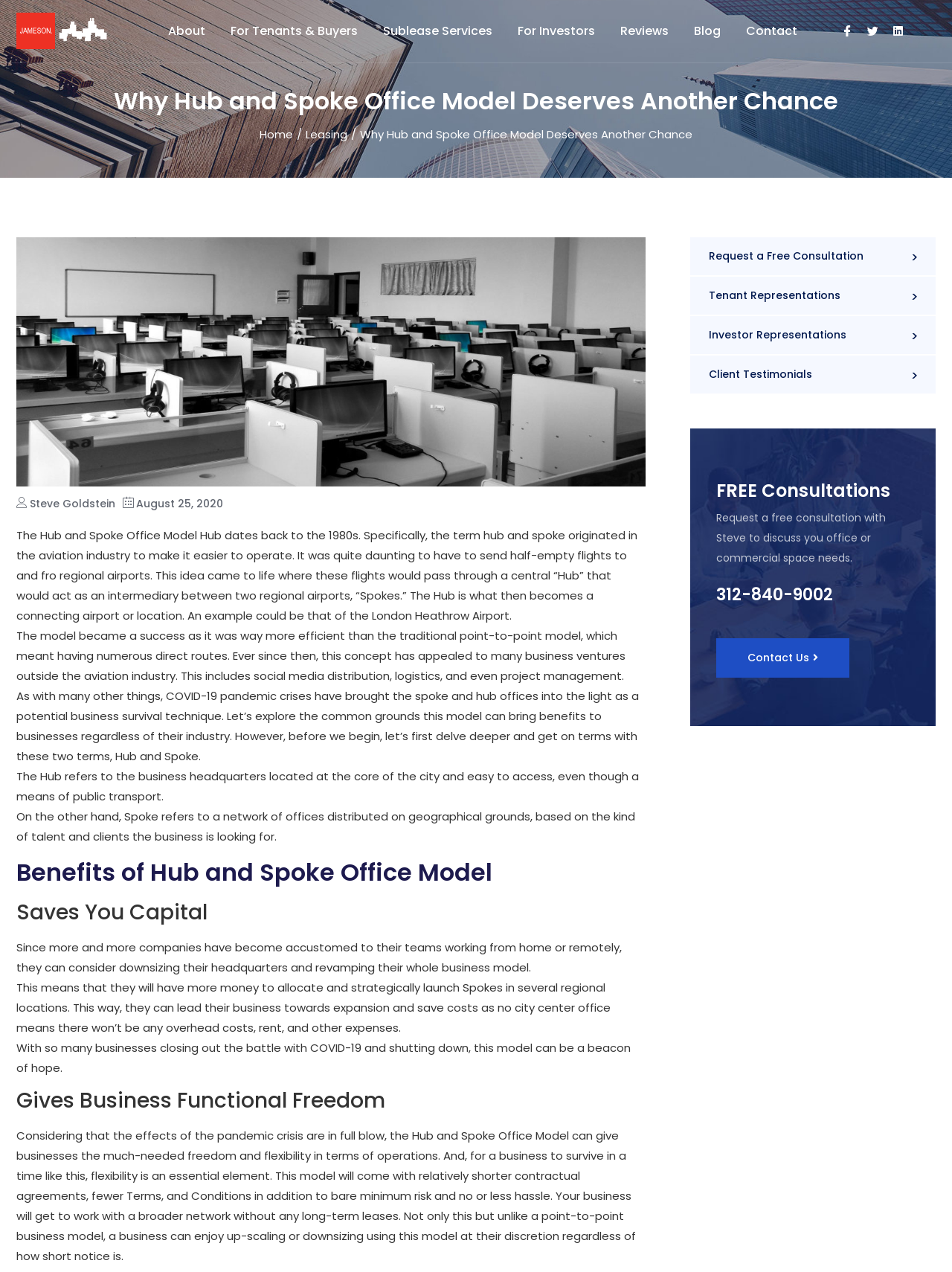Pinpoint the bounding box coordinates of the element that must be clicked to accomplish the following instruction: "Contact Andrew". The coordinates should be in the format of four float numbers between 0 and 1, i.e., [left, top, right, bottom].

None